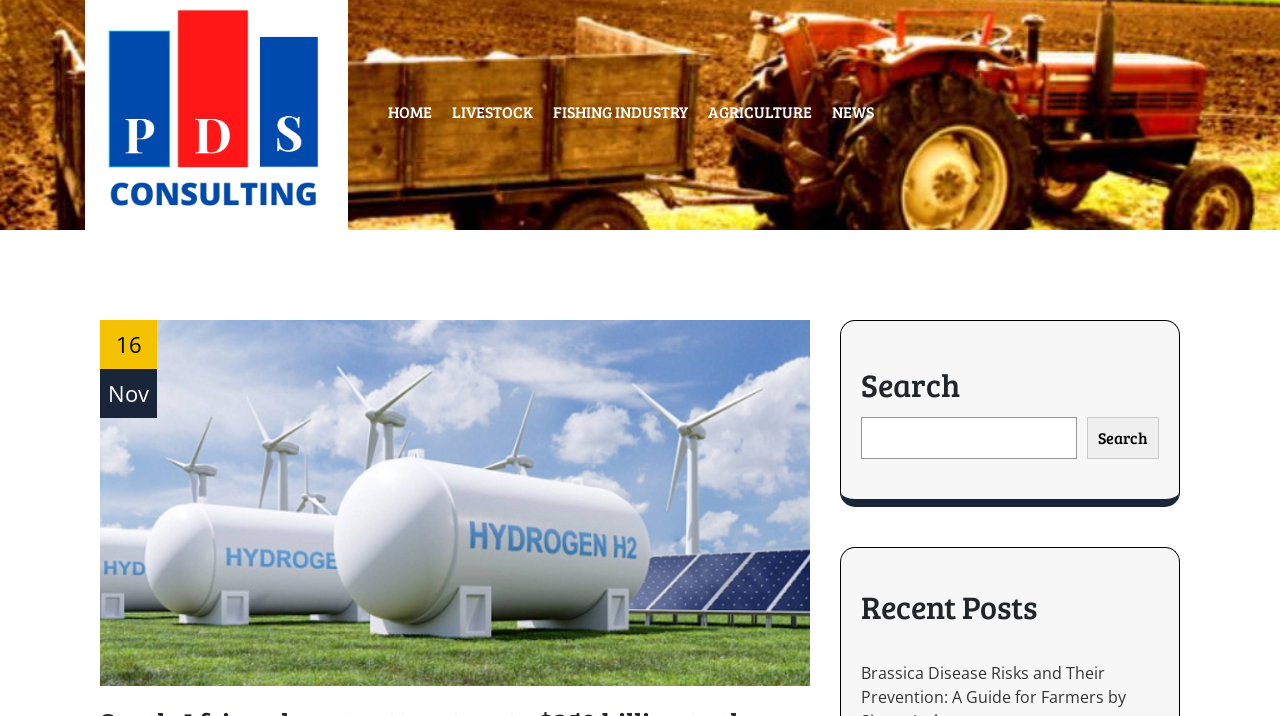Please give a succinct answer using a single word or phrase:
What is the purpose of the box on the right side of the webpage?

Search